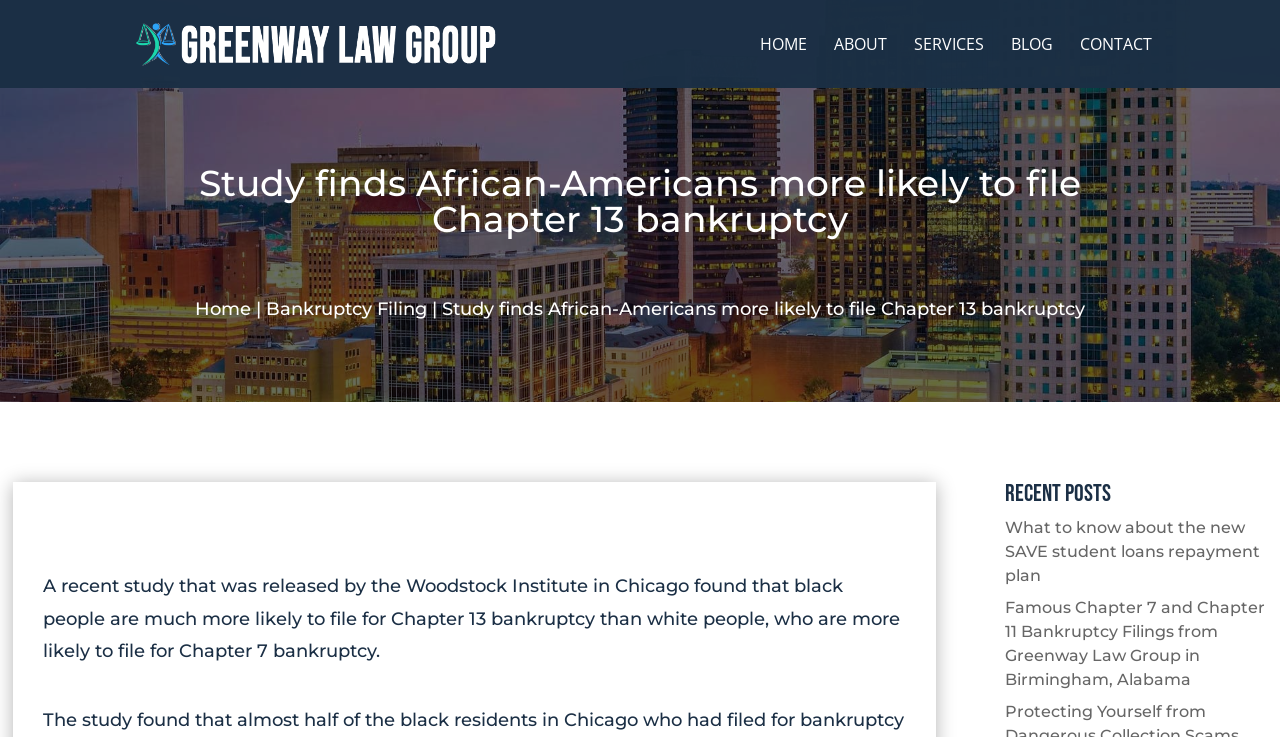How many links are in the navigation breadcrumbs?
Please provide a detailed answer to the question.

The navigation breadcrumbs can be found below the main heading, and it contains three links: 'Home', a separator, and 'Bankruptcy Filing'.